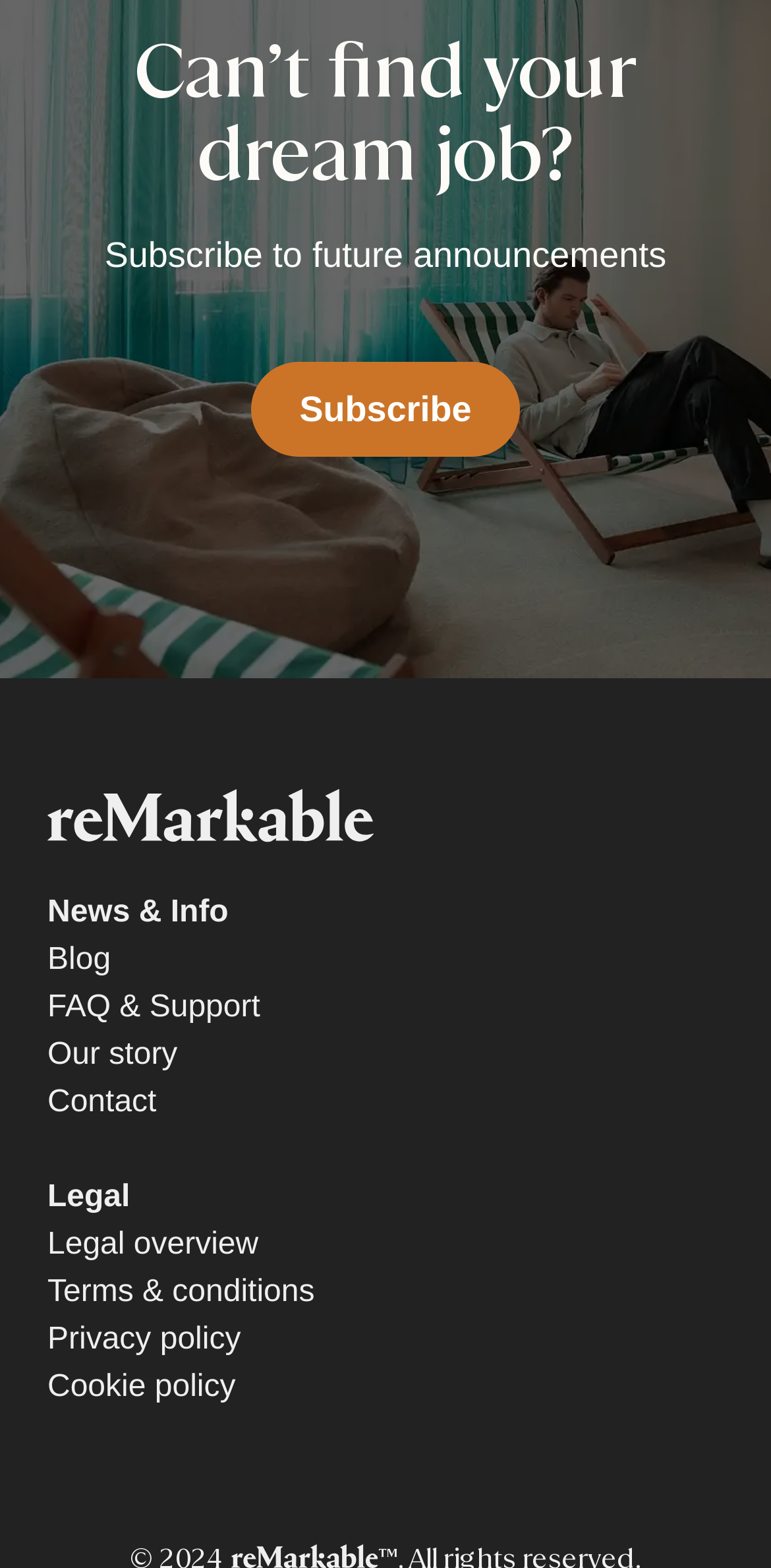Identify the bounding box coordinates of the region I need to click to complete this instruction: "View FAQ and support".

[0.062, 0.627, 0.337, 0.658]